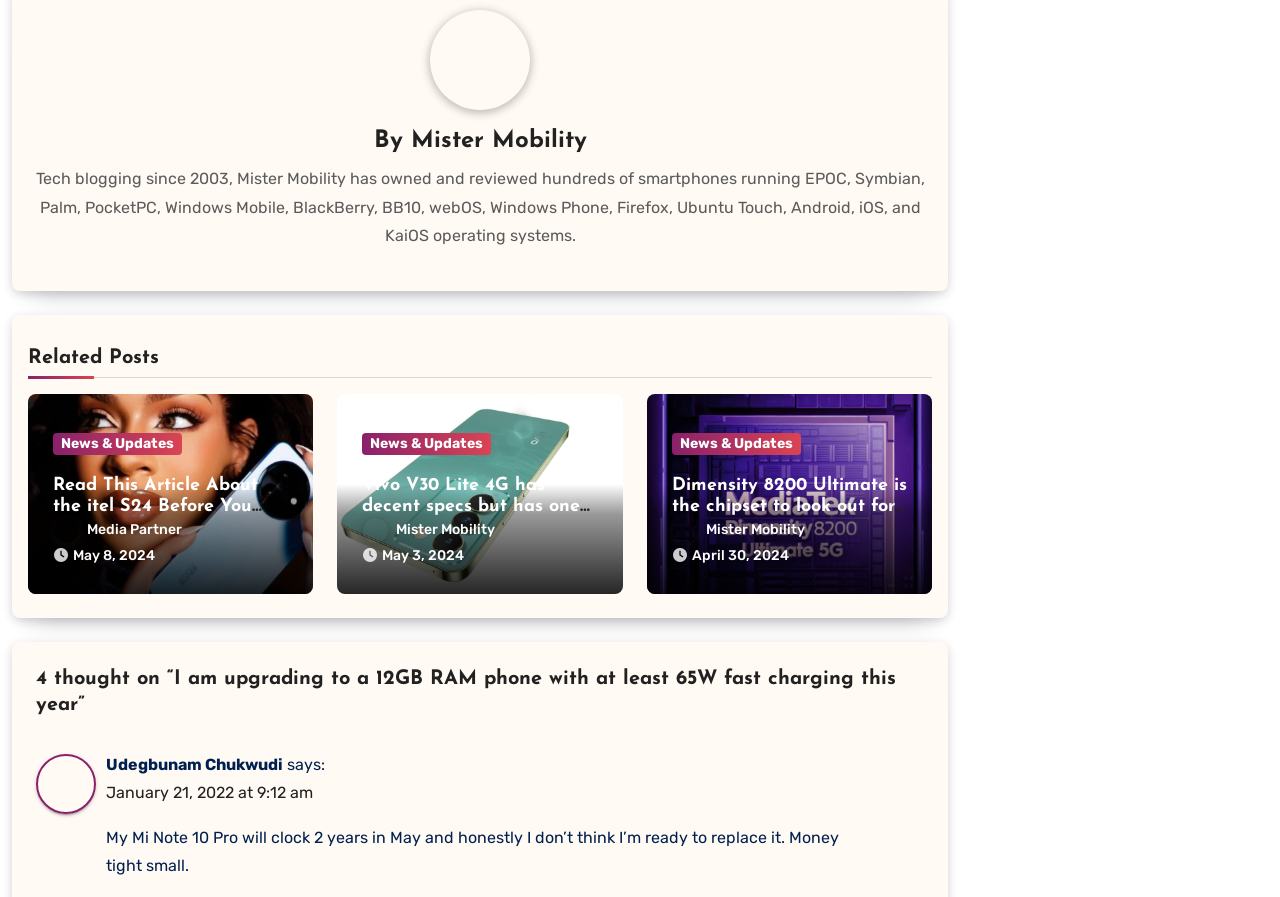Please provide a comprehensive response to the question below by analyzing the image: 
How many related posts are there on this webpage?

I counted the number of related posts by looking at the section titled 'Related Posts' and finding three article headings with links below it.